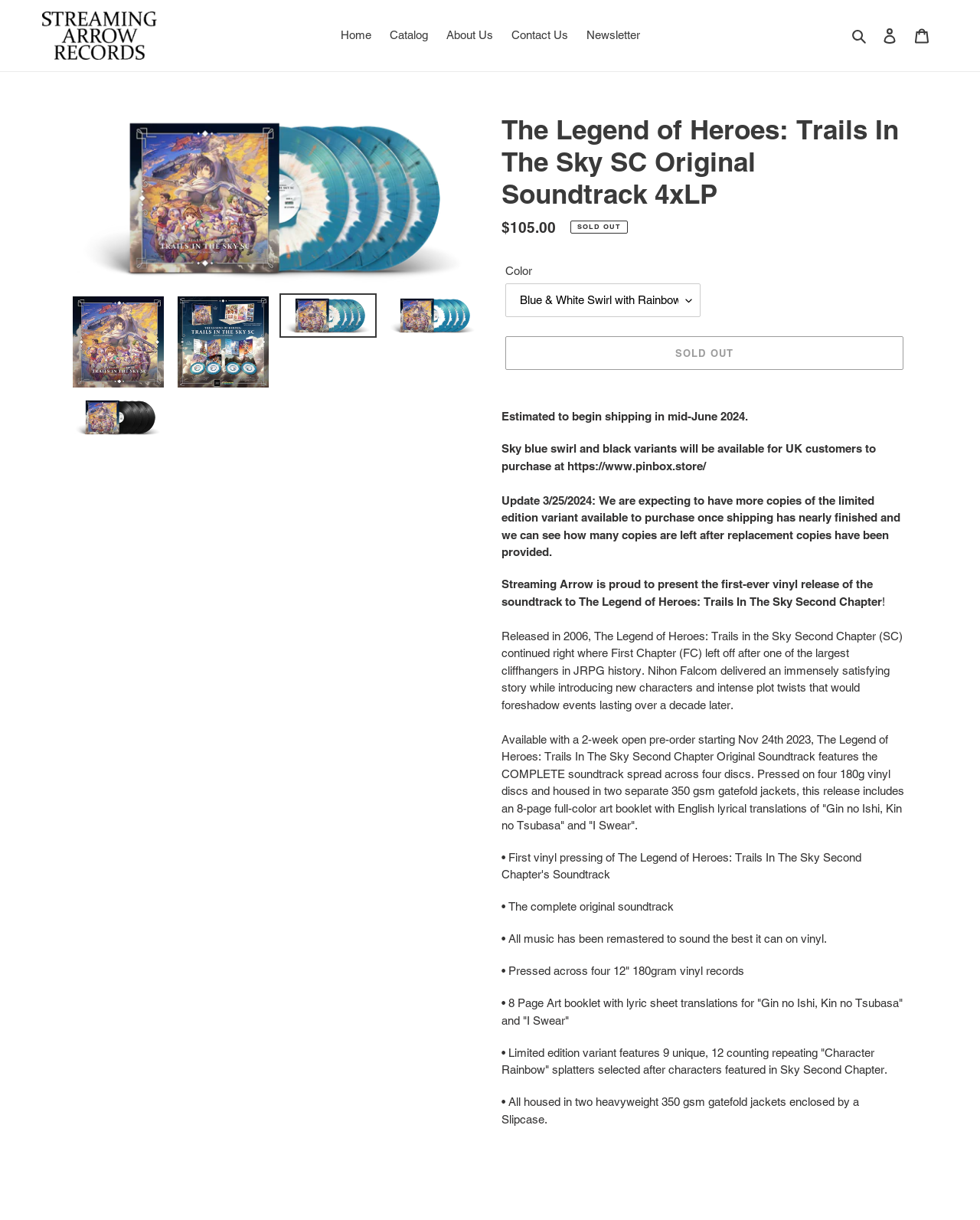Find the primary header on the webpage and provide its text.

The Legend of Heroes: Trails In The Sky SC Original Soundtrack 4xLP